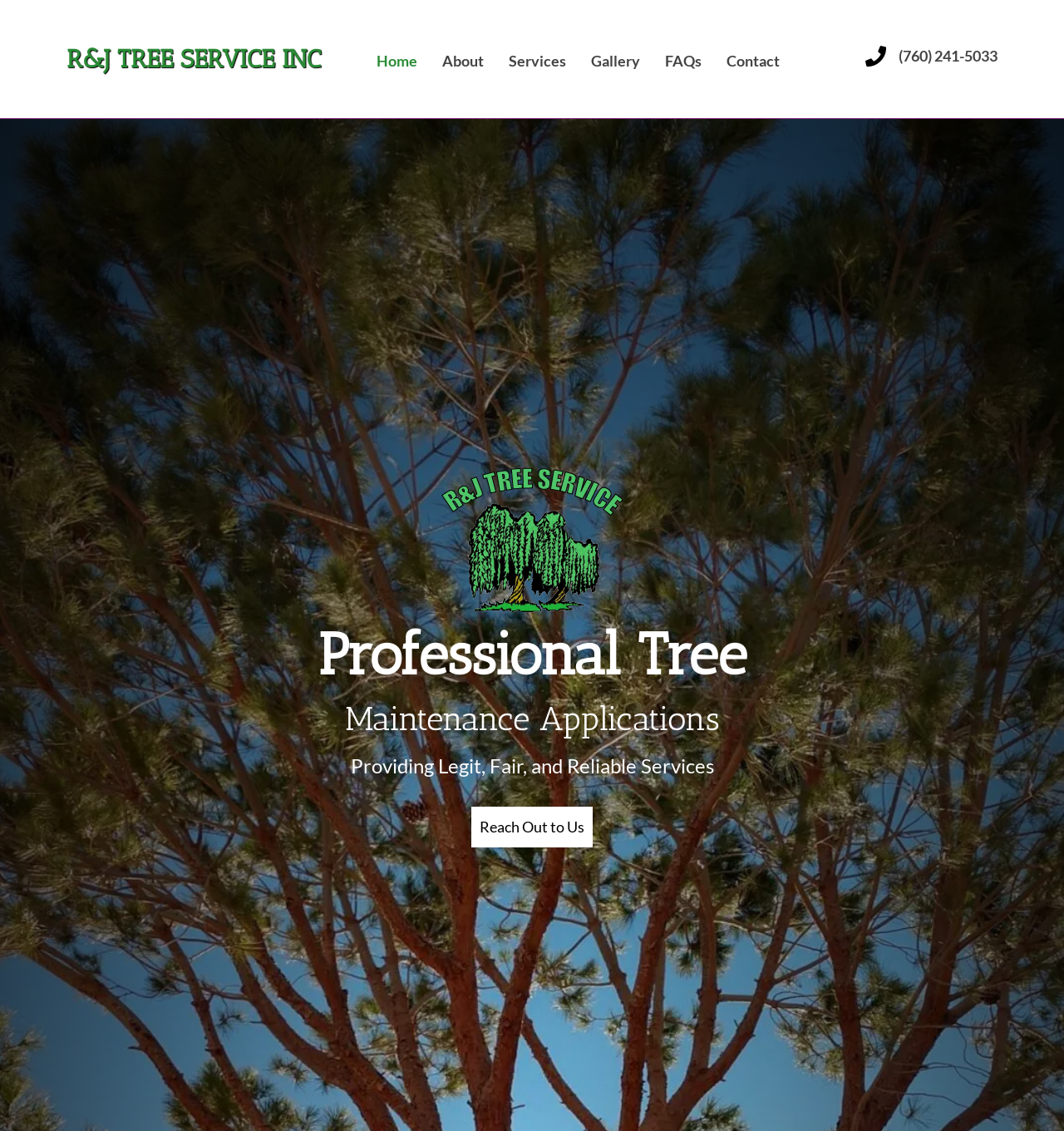Identify the bounding box coordinates for the region of the element that should be clicked to carry out the instruction: "Click the Home link". The bounding box coordinates should be four float numbers between 0 and 1, i.e., [left, top, right, bottom].

[0.342, 0.039, 0.404, 0.069]